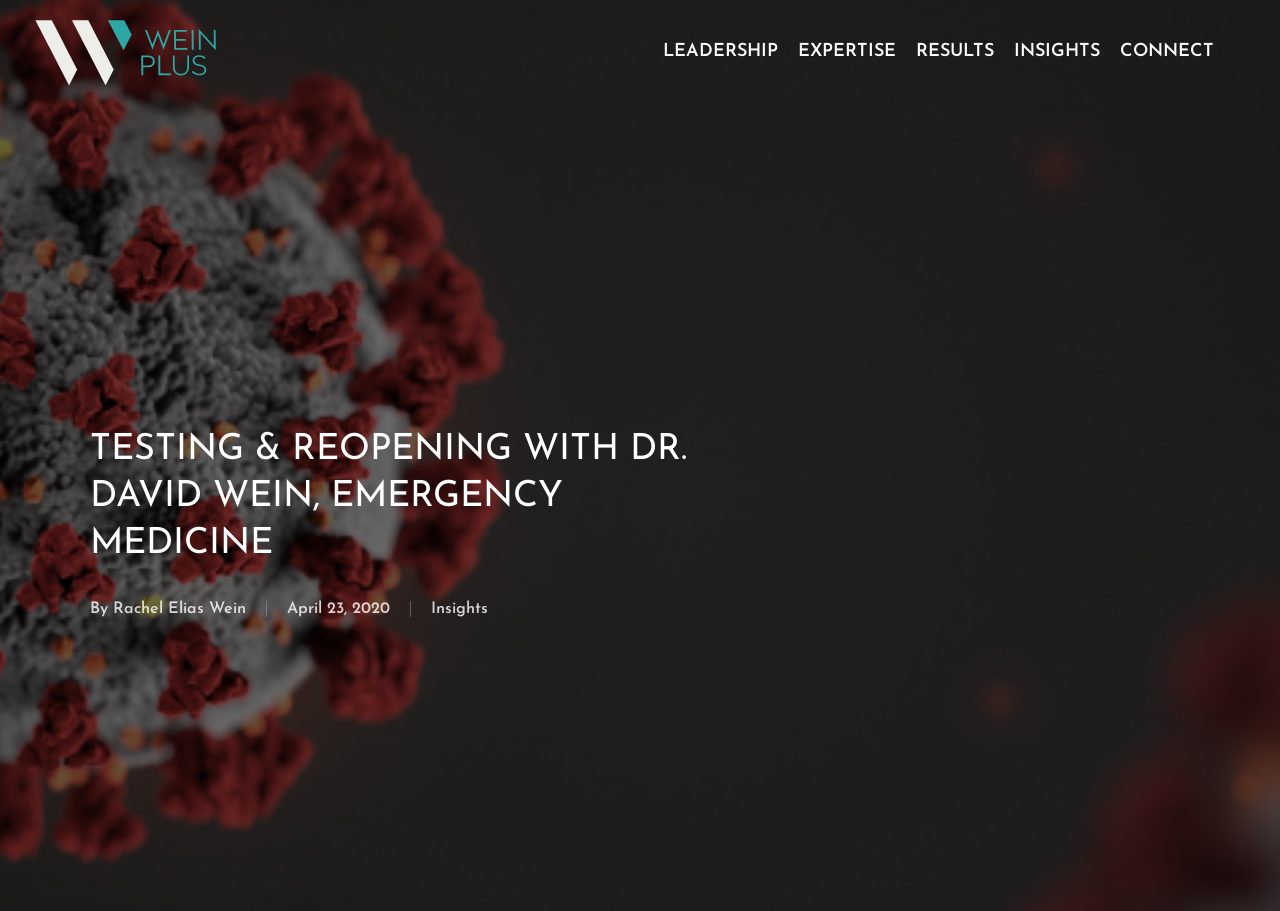Please determine the bounding box coordinates of the element's region to click in order to carry out the following instruction: "visit the INSIGHTS section". The coordinates should be four float numbers between 0 and 1, i.e., [left, top, right, bottom].

[0.337, 0.66, 0.381, 0.677]